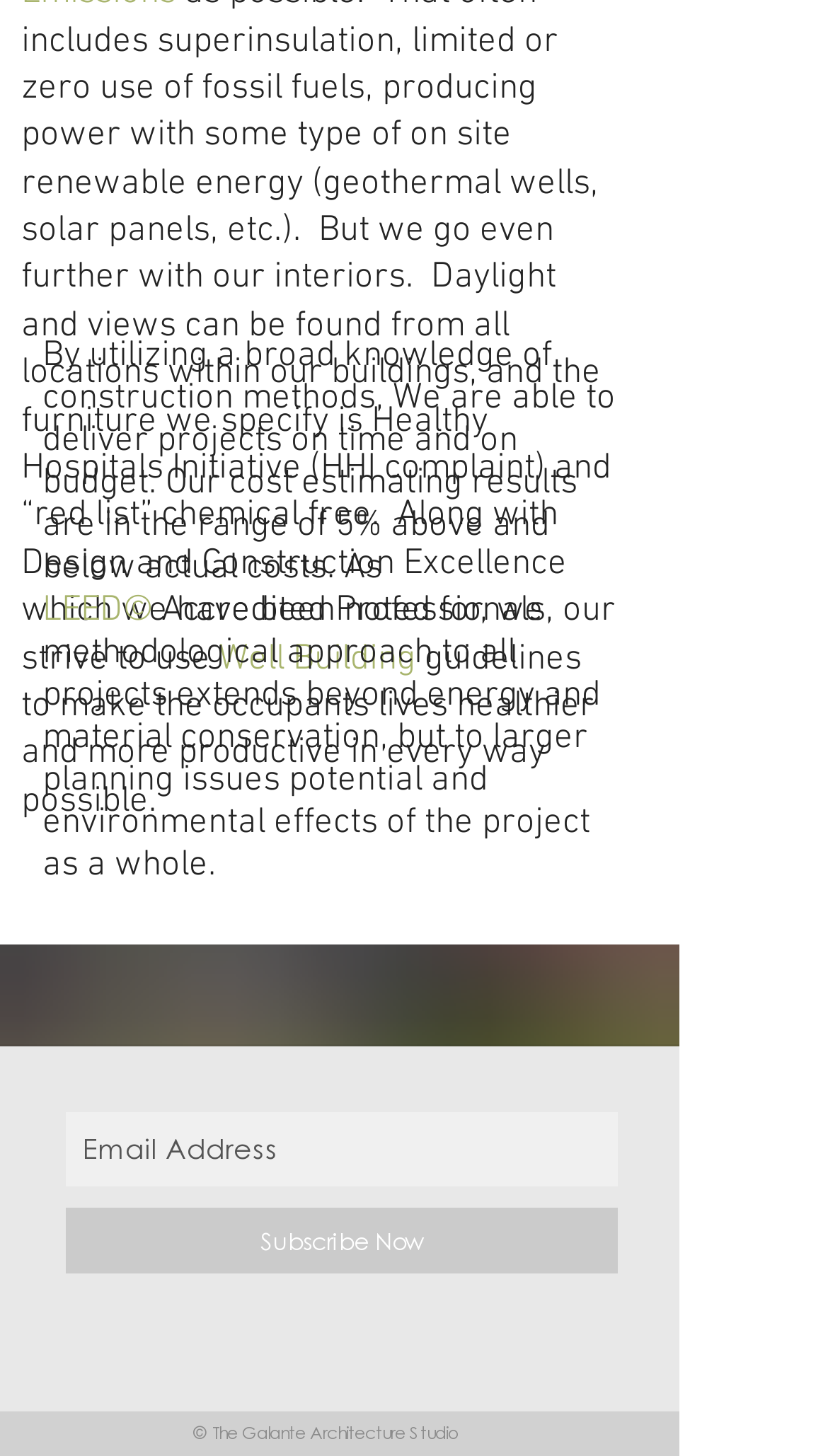What is the purpose of the Well Building guidelines?
Give a one-word or short phrase answer based on the image.

to make occupants' lives healthier and more productive